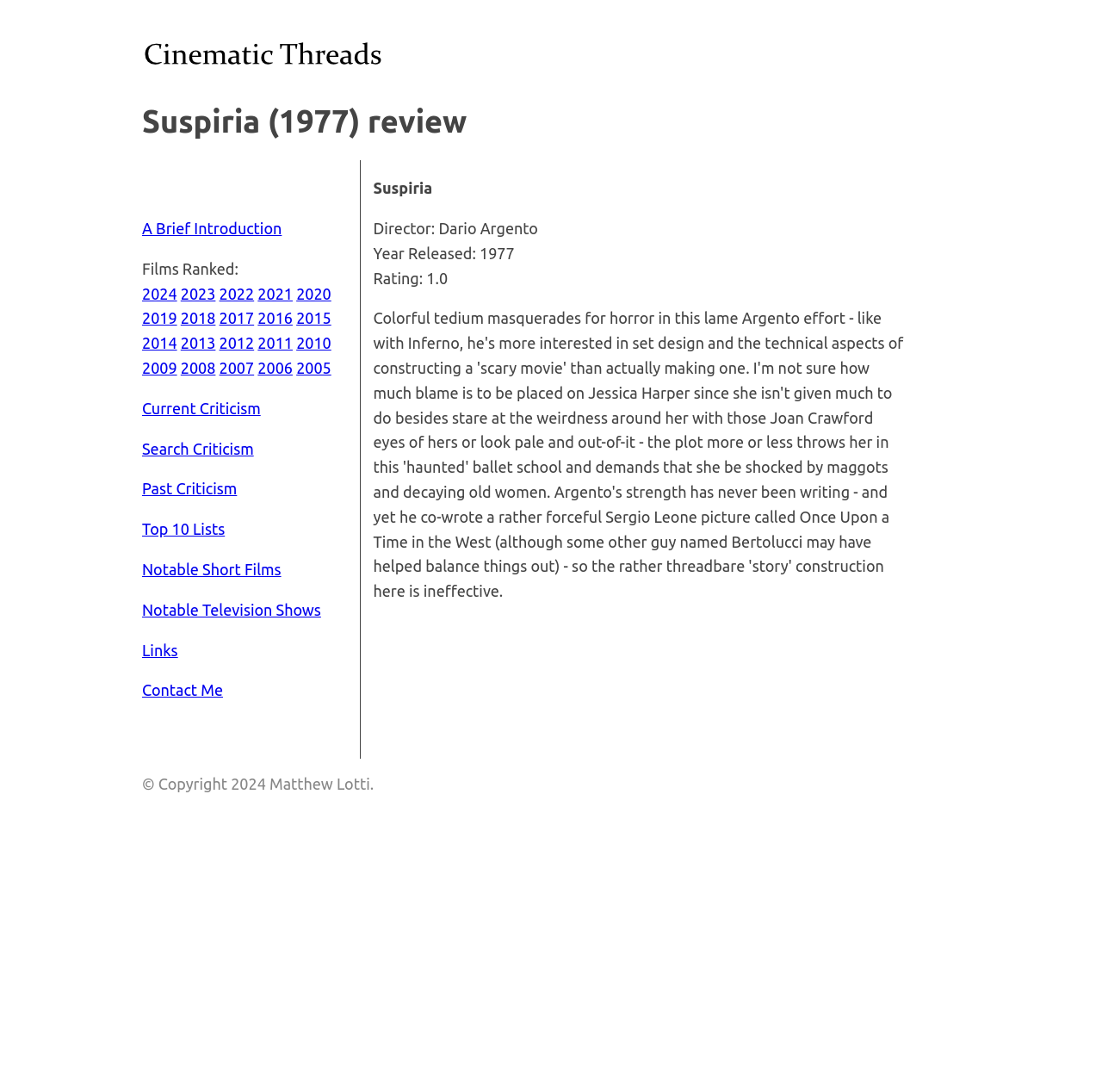Who is the director of the film?
Based on the image, give a concise answer in the form of a single word or short phrase.

Dario Argento